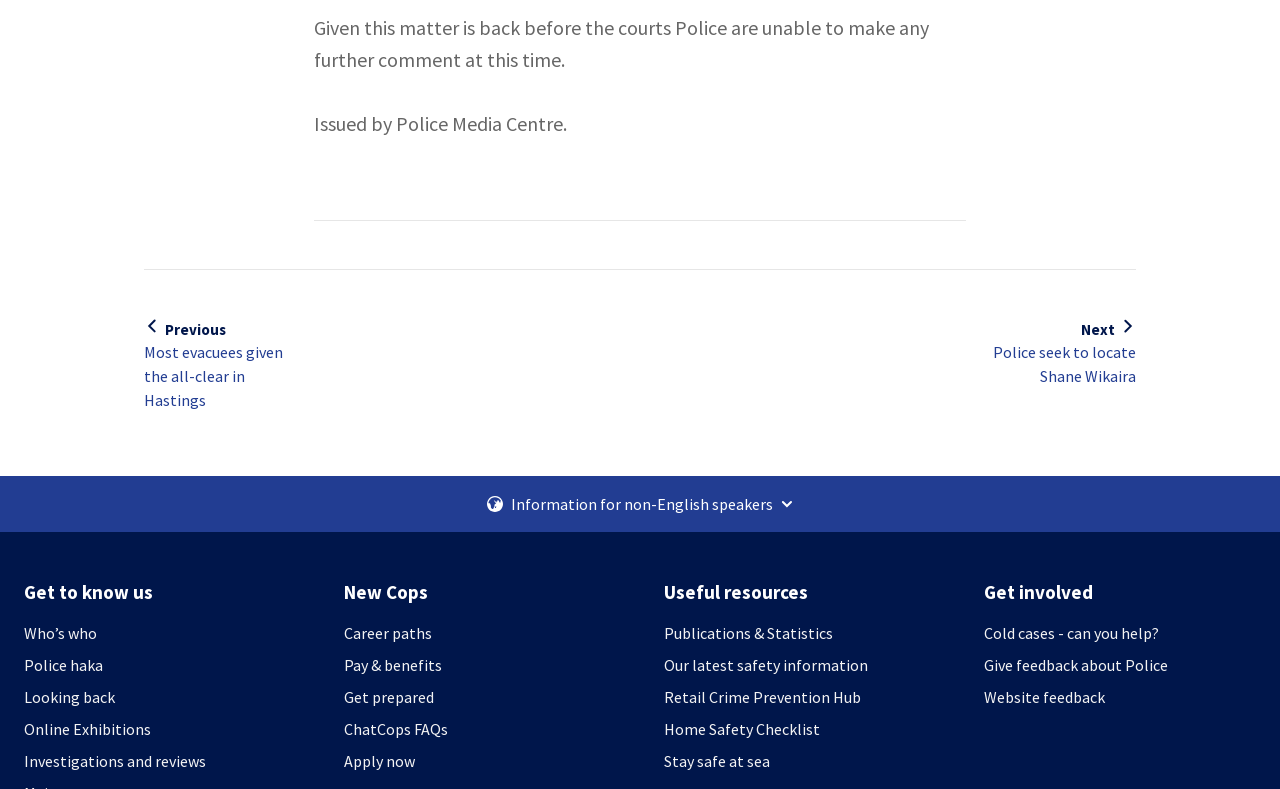Find the bounding box coordinates of the element's region that should be clicked in order to follow the given instruction: "Read previous news". The coordinates should consist of four float numbers between 0 and 1, i.e., [left, top, right, bottom].

[0.112, 0.408, 0.23, 0.522]